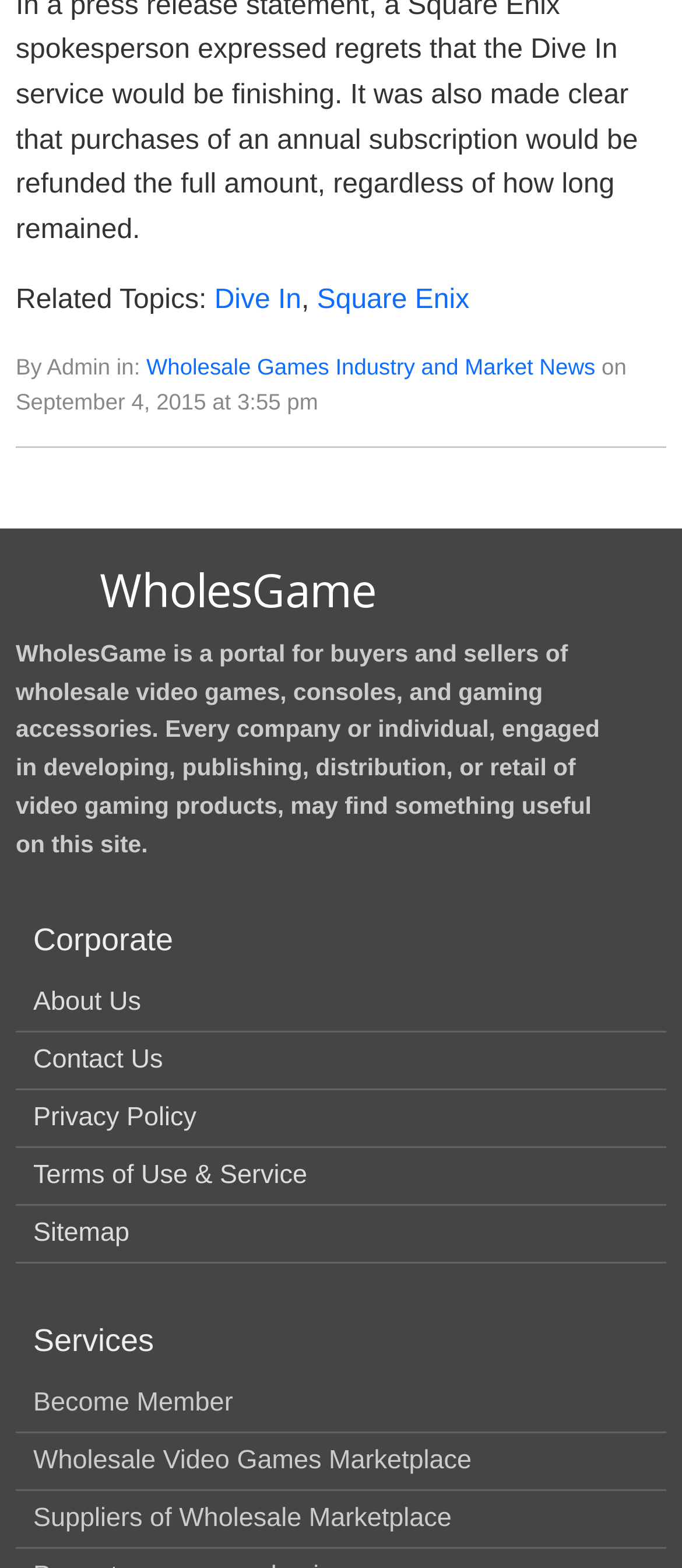Please locate the bounding box coordinates of the element that needs to be clicked to achieve the following instruction: "Read About Us". The coordinates should be four float numbers between 0 and 1, i.e., [left, top, right, bottom].

[0.049, 0.63, 0.207, 0.649]